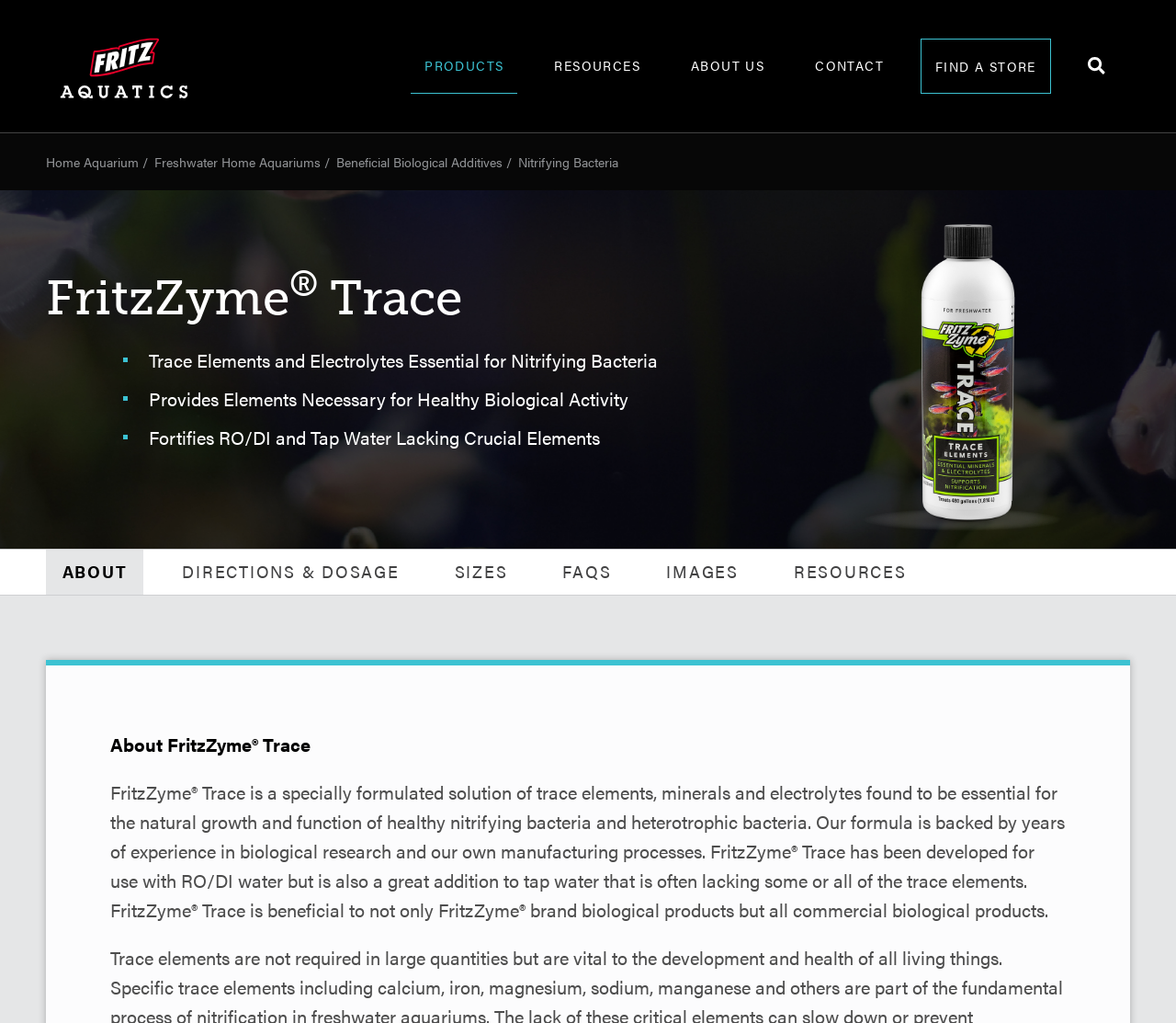Please specify the bounding box coordinates of the area that should be clicked to accomplish the following instruction: "Click on the Home Aquarium link". The coordinates should consist of four float numbers between 0 and 1, i.e., [left, top, right, bottom].

[0.039, 0.148, 0.118, 0.168]